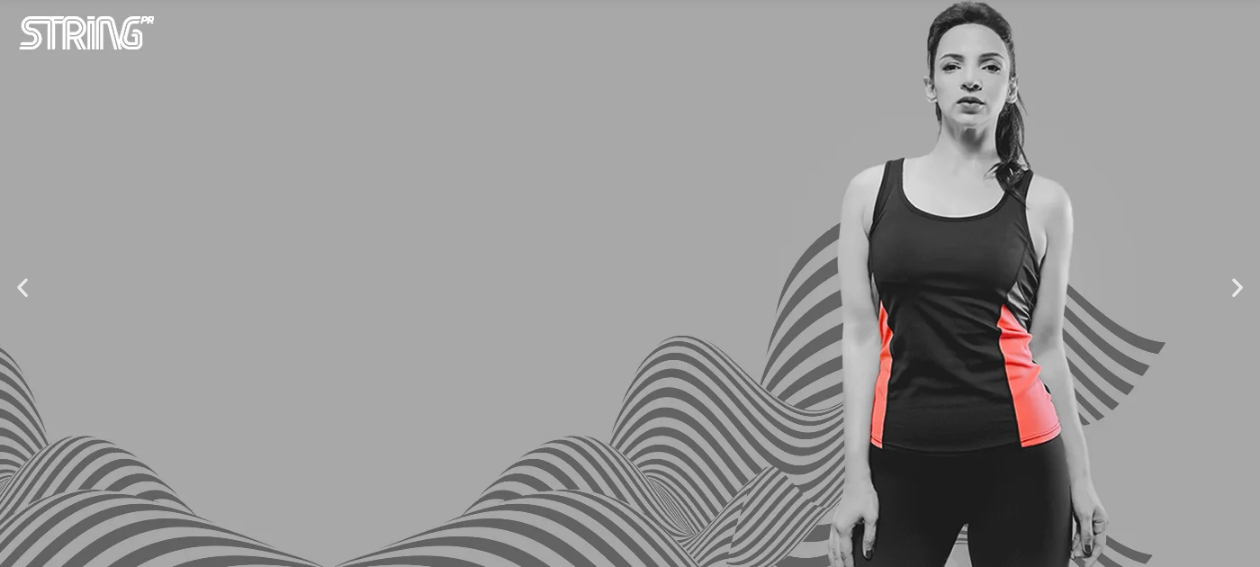What is the model's expression? Observe the screenshot and provide a one-word or short phrase answer.

Determined and strong